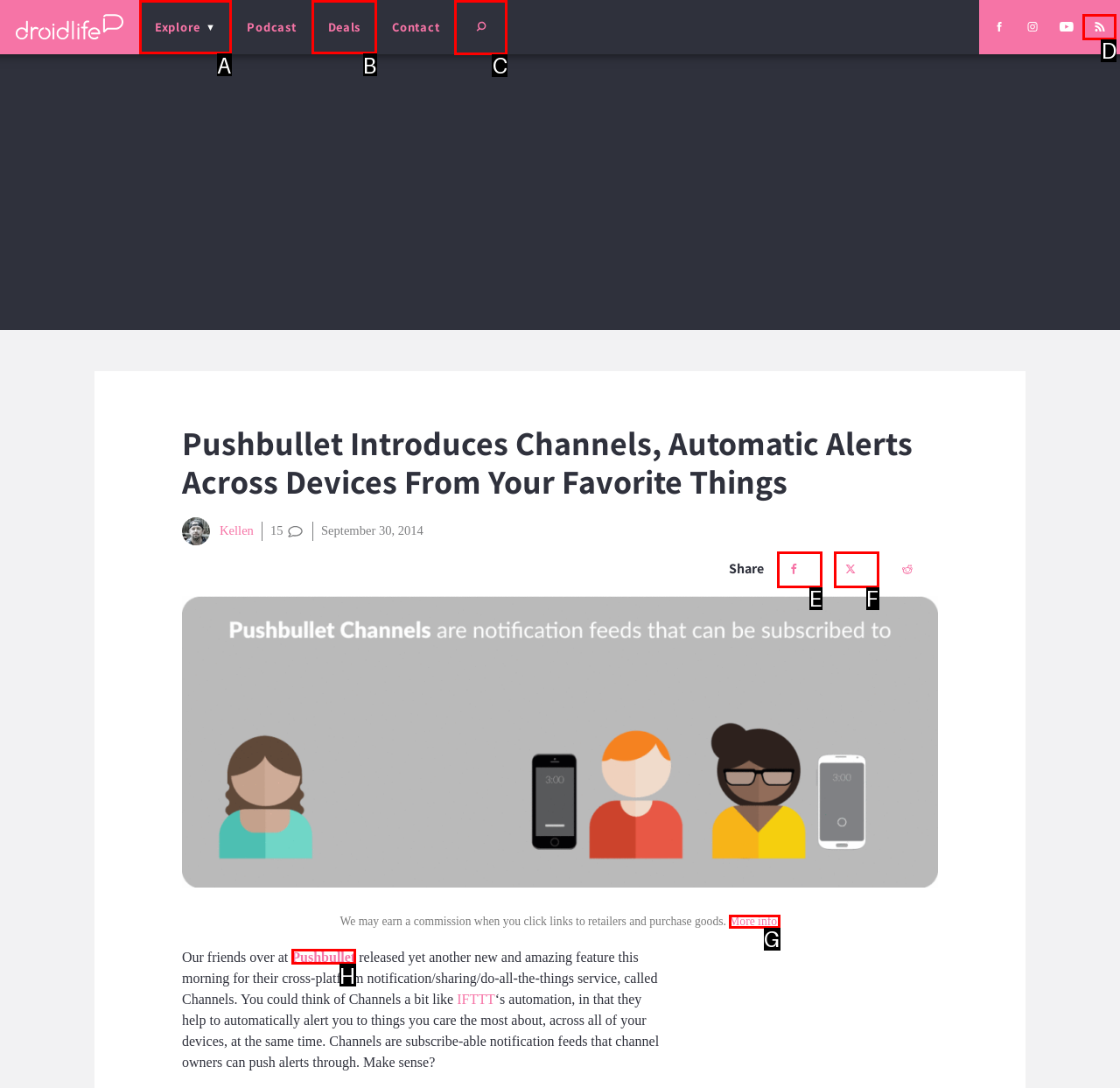Select the appropriate HTML element to click for the following task: Search on the website
Answer with the letter of the selected option from the given choices directly.

C